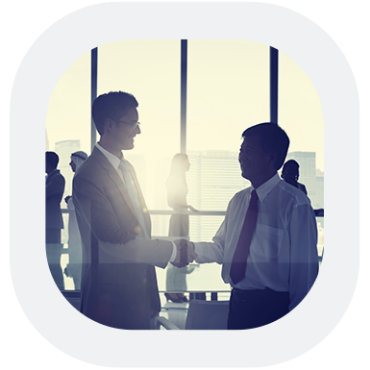Respond to the question below with a single word or phrase: What is the mood conveyed by the bright backdrop?

Success and opportunity